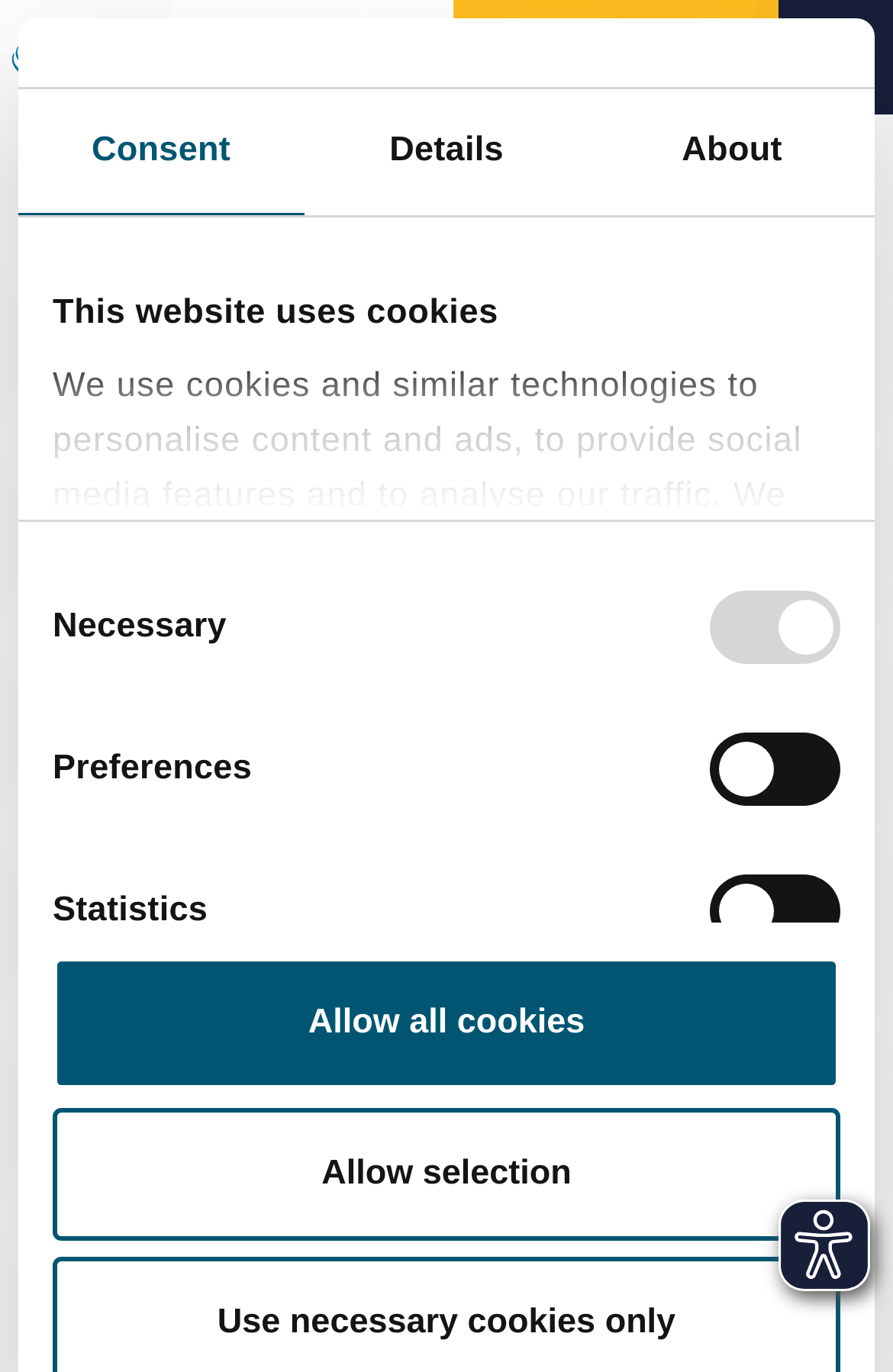Give the bounding box coordinates for this UI element: "parent_node: Contact". The coordinates should be four float numbers between 0 and 1, arranged as [left, top, right, bottom].

[0.872, 0.0, 1.0, 0.083]